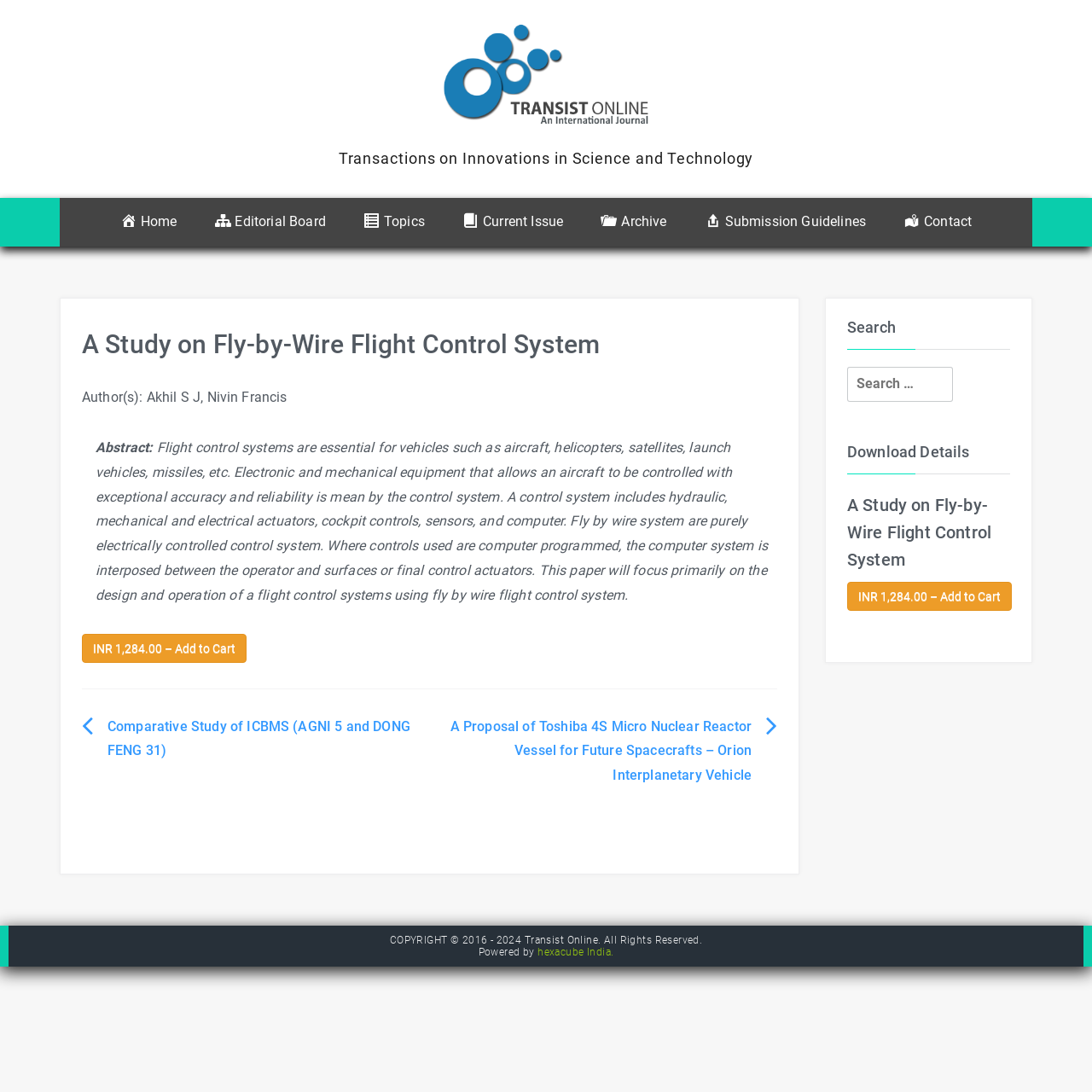Find the bounding box coordinates for the area that should be clicked to accomplish the instruction: "Click on the 'Home' link".

[0.094, 0.182, 0.178, 0.226]